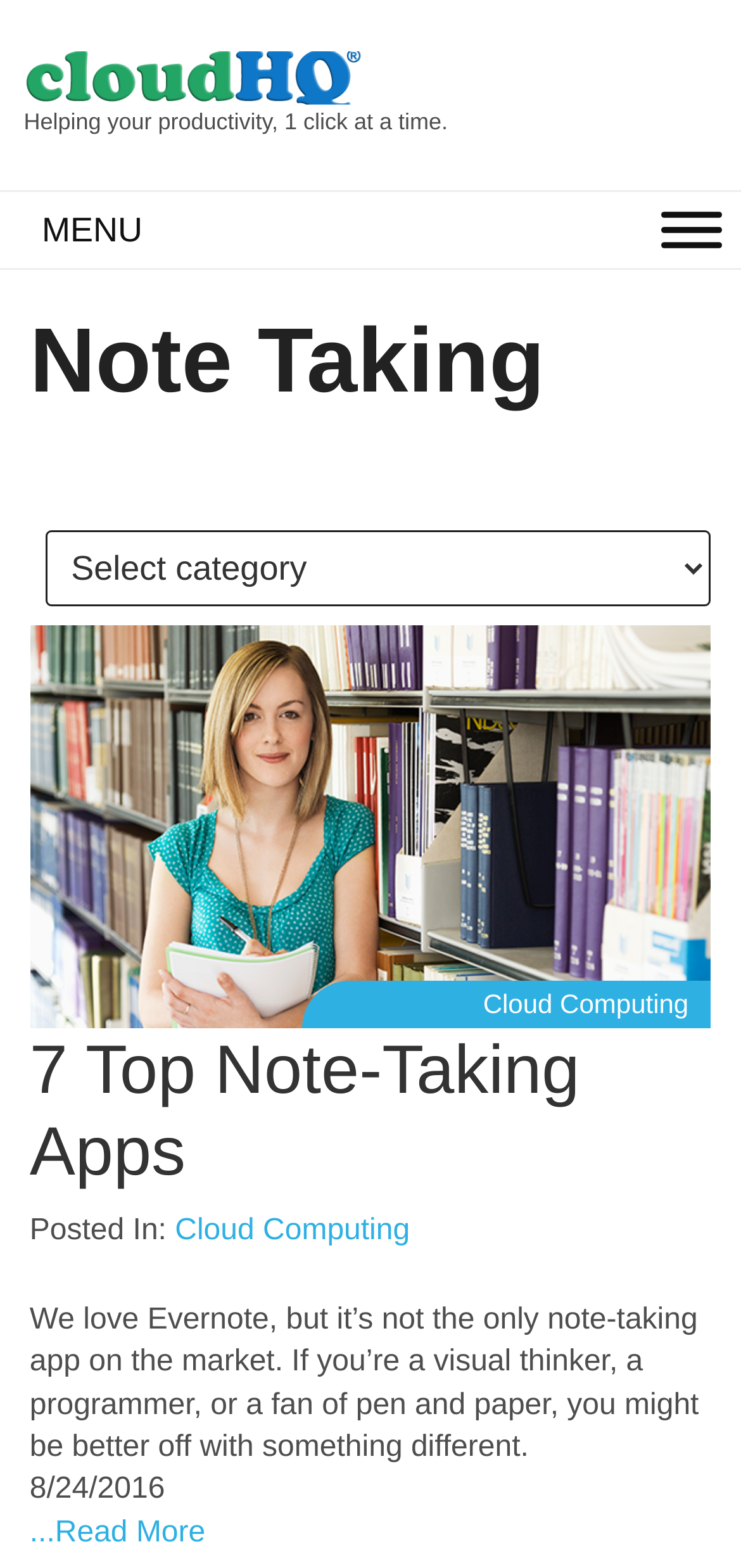How many top note-taking apps are mentioned in the article?
Provide a detailed answer to the question using information from the image.

The article title is '7 Top Note-Taking Apps', which suggests that the article mentions 7 top note-taking apps.